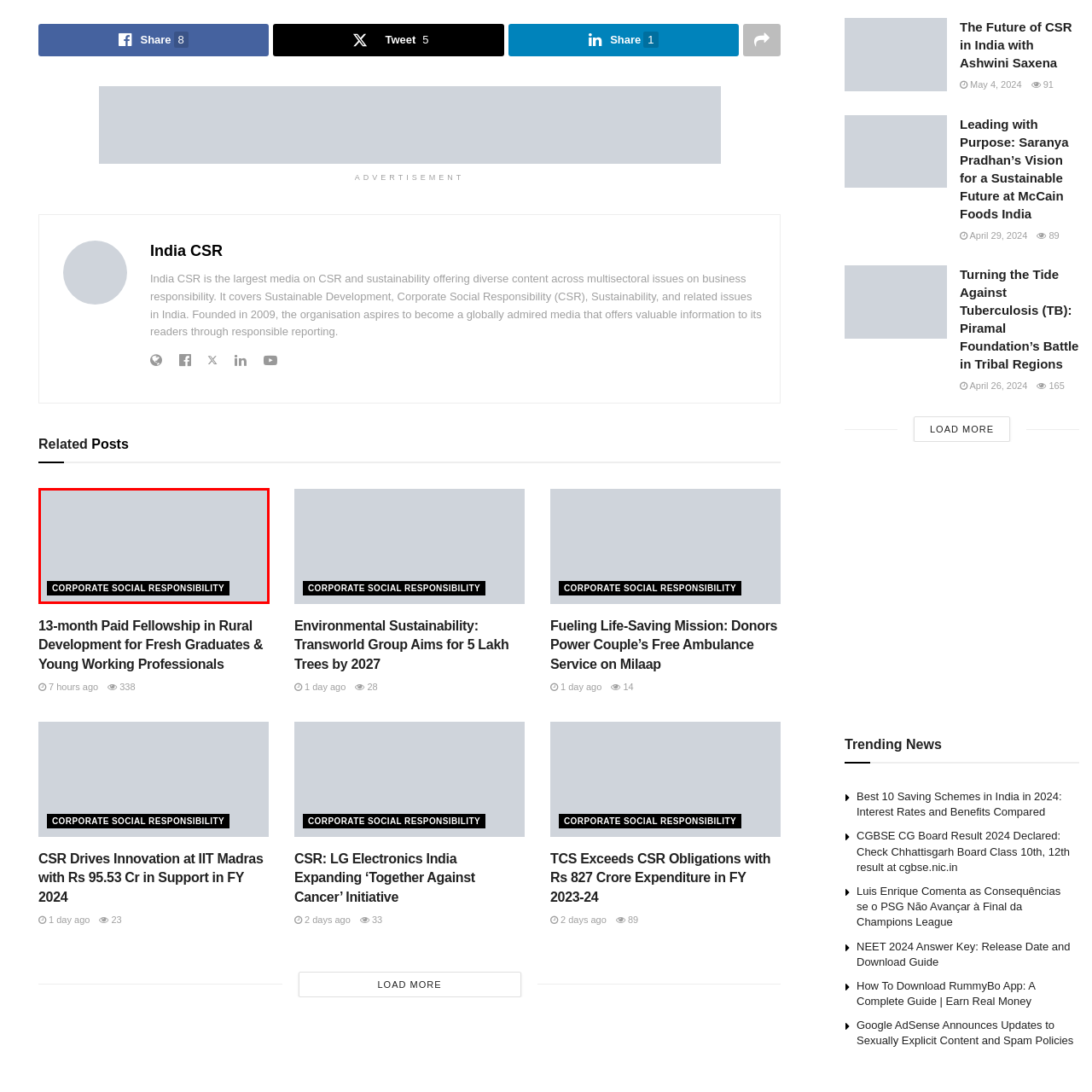What is the focus of the design in the image?
View the image contained within the red box and provide a one-word or short-phrase answer to the question.

Corporate accountability